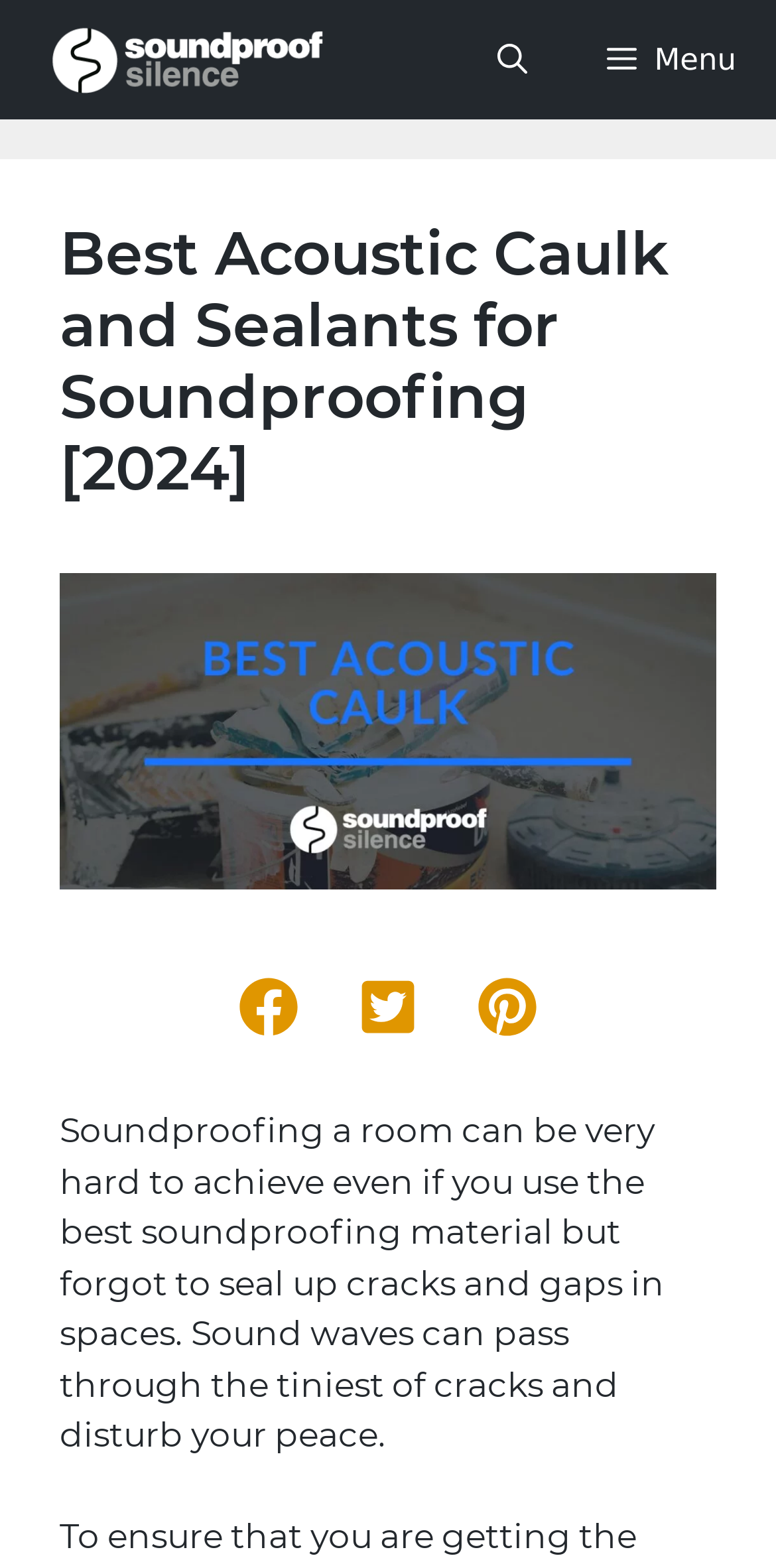Bounding box coordinates are specified in the format (top-left x, top-left y, bottom-right x, bottom-right y). All values are floating point numbers bounded between 0 and 1. Please provide the bounding box coordinate of the region this sentence describes: aria-label="Open Search Bar"

[0.589, 0.0, 0.73, 0.076]